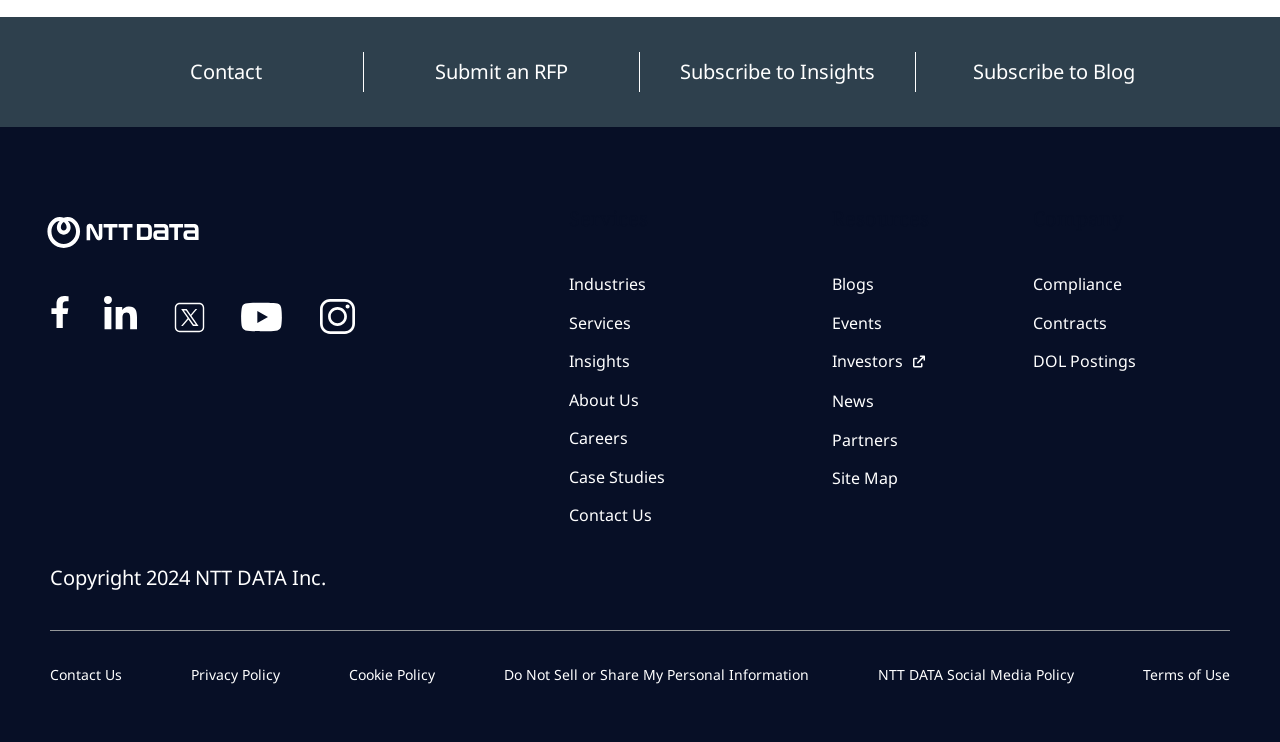Please specify the bounding box coordinates of the region to click in order to perform the following instruction: "Learn about watch repair services".

None